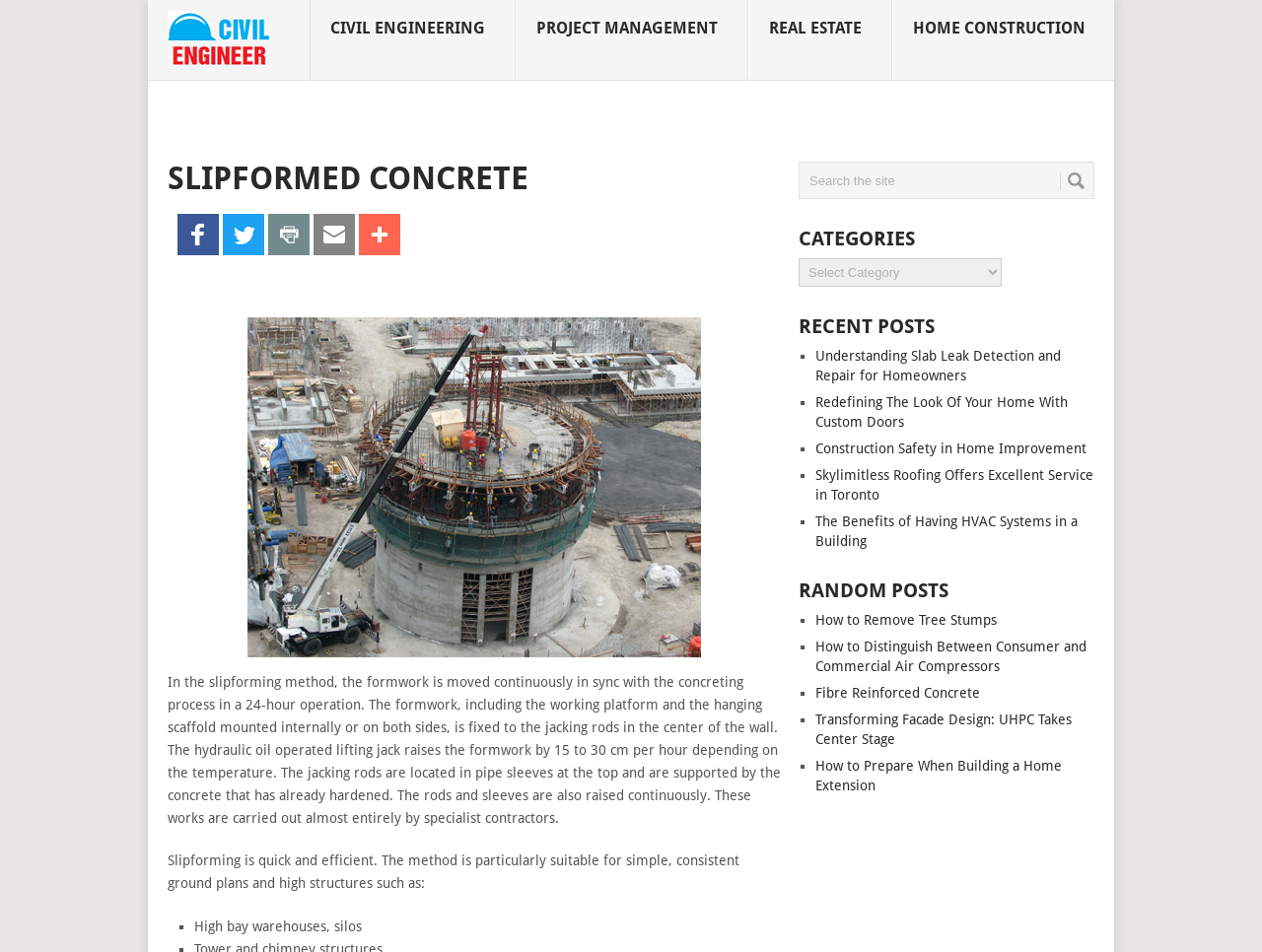Determine the bounding box coordinates for the area that needs to be clicked to fulfill this task: "View recent posts". The coordinates must be given as four float numbers between 0 and 1, i.e., [left, top, right, bottom].

[0.633, 0.332, 0.867, 0.353]